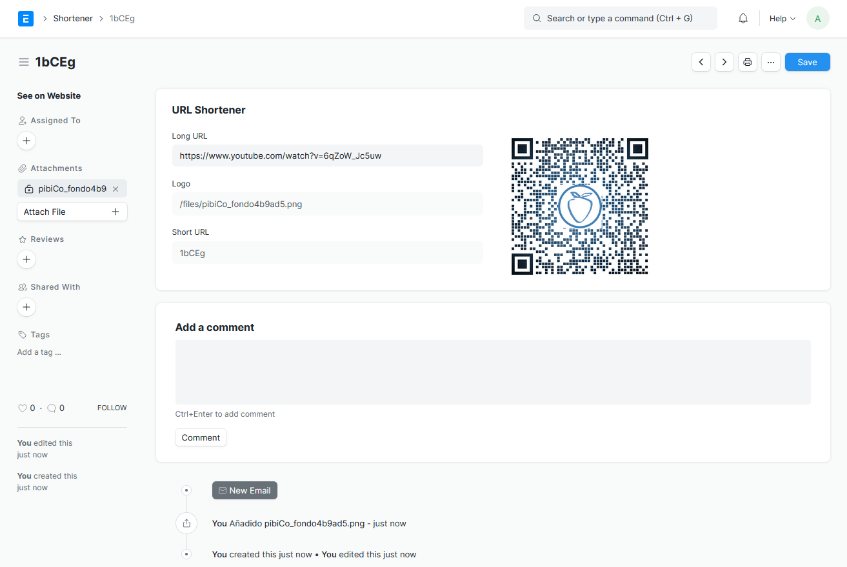Create an extensive and detailed description of the image.

The image features a user interface for a URL shortener application, highlighting essential information in a structured format. Prominently displayed is a QR code, which provides a convenient way to access the shortened URL, enhancing user experience by allowing quick scanning with mobile devices. 

Above the QR code, the application specifies the “Long URL” section, showcasing a lengthy YouTube link intended for shortening. Adjacent to this, there is a section labeled “Logo,” which likely points to an attached graphic file indicating branding for the service. Below, the “Short URL” section reveals the generated shorter version of the original link, which is “1bCEg,” making it easier to share and disseminate.

The layout indicates functionality for further interaction, including options for attachment, commenting, and saving changes to the URL. The overall design is user-friendly, aiming to streamline the process of URL shortening while ensuring essential details are easily accessible at a glance.